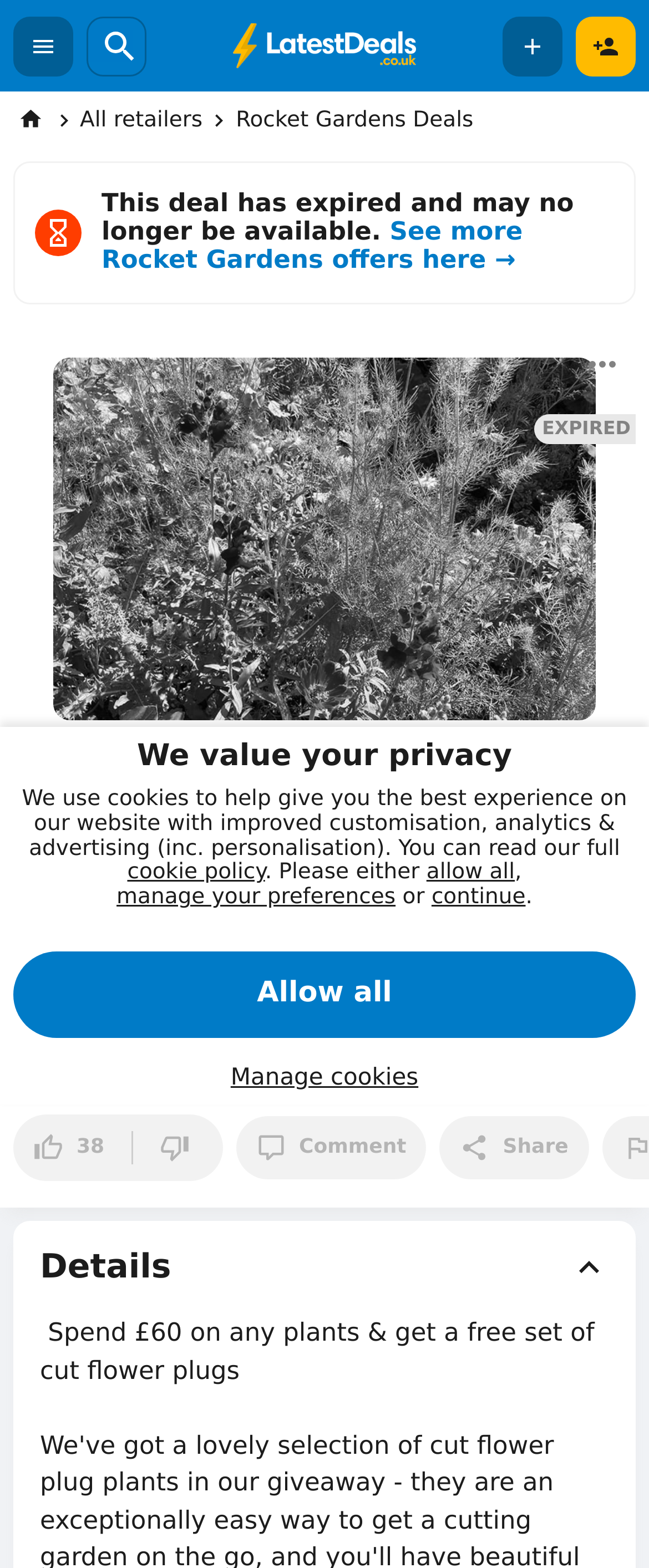Please identify the bounding box coordinates of the element I need to click to follow this instruction: "View more Rocket Gardens offers".

[0.156, 0.138, 0.805, 0.175]